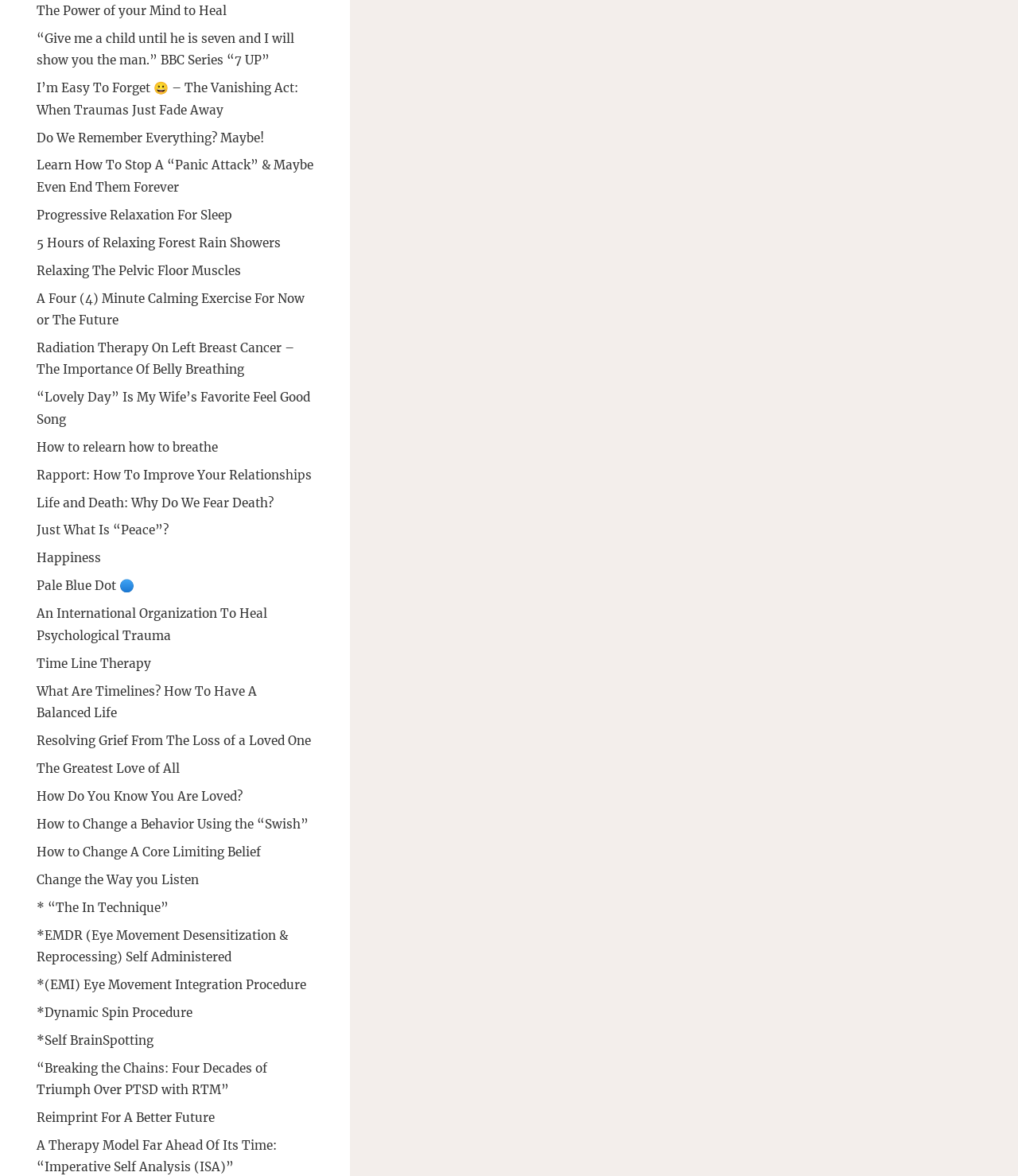Using the format (top-left x, top-left y, bottom-right x, bottom-right y), and given the element description, identify the bounding box coordinates within the screenshot: * “The In Technique”

[0.036, 0.765, 0.165, 0.778]